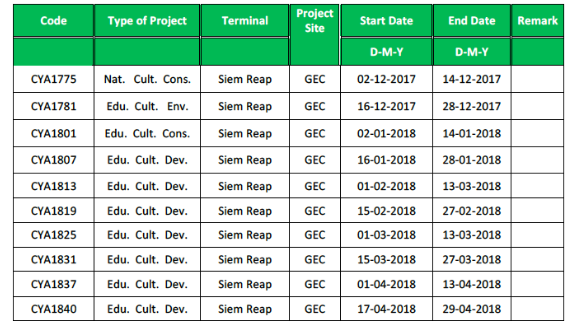Refer to the image and provide a thorough answer to this question:
What are the categories of projects listed?

The table categorizes the projects into spheres such as national cultural conservation, environmental education, and educational cultural development, which suggests that these are the categories of projects listed.